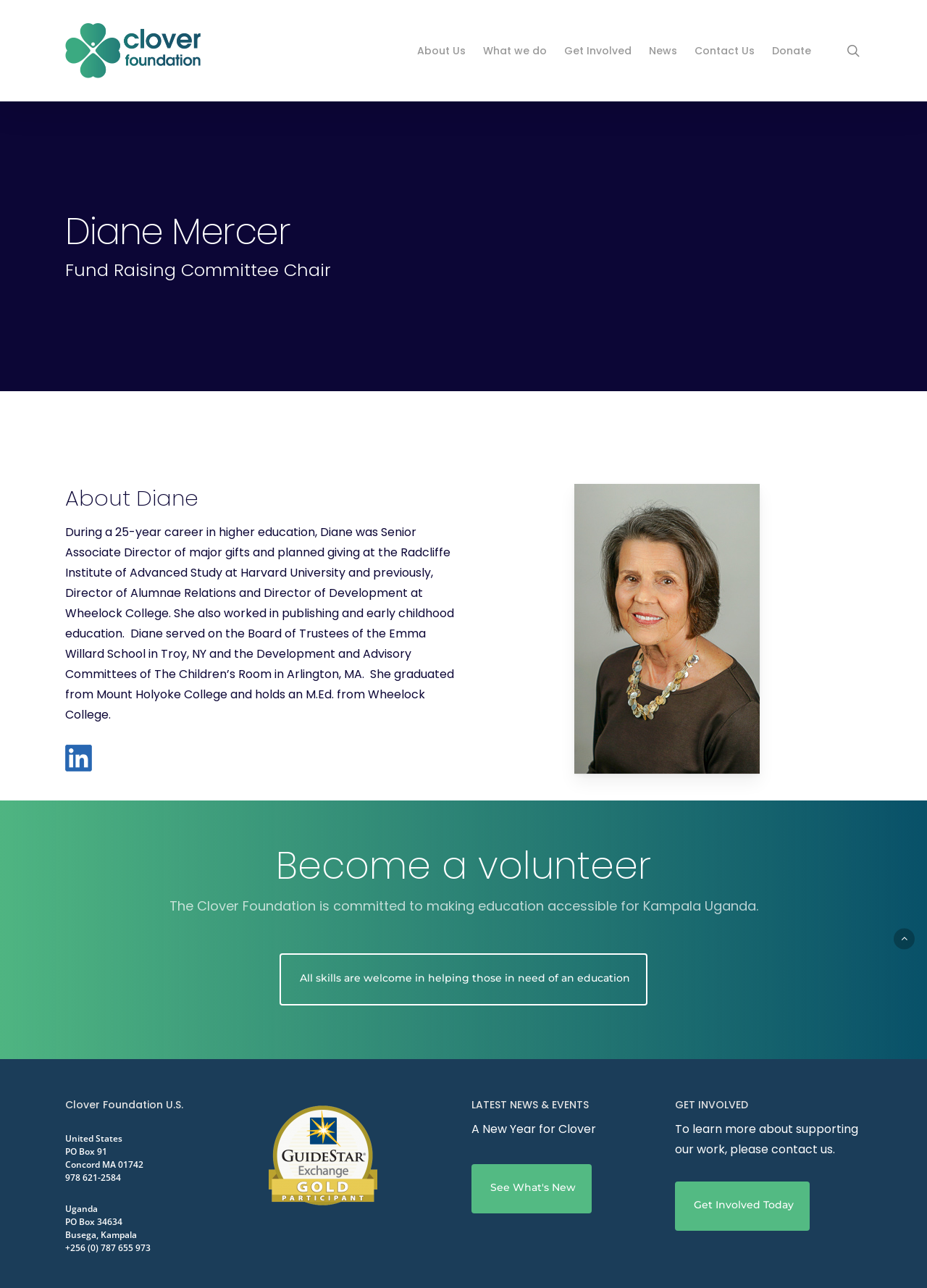Find the bounding box coordinates of the element's region that should be clicked in order to follow the given instruction: "visit the About Us page". The coordinates should consist of four float numbers between 0 and 1, i.e., [left, top, right, bottom].

[0.441, 0.036, 0.512, 0.043]